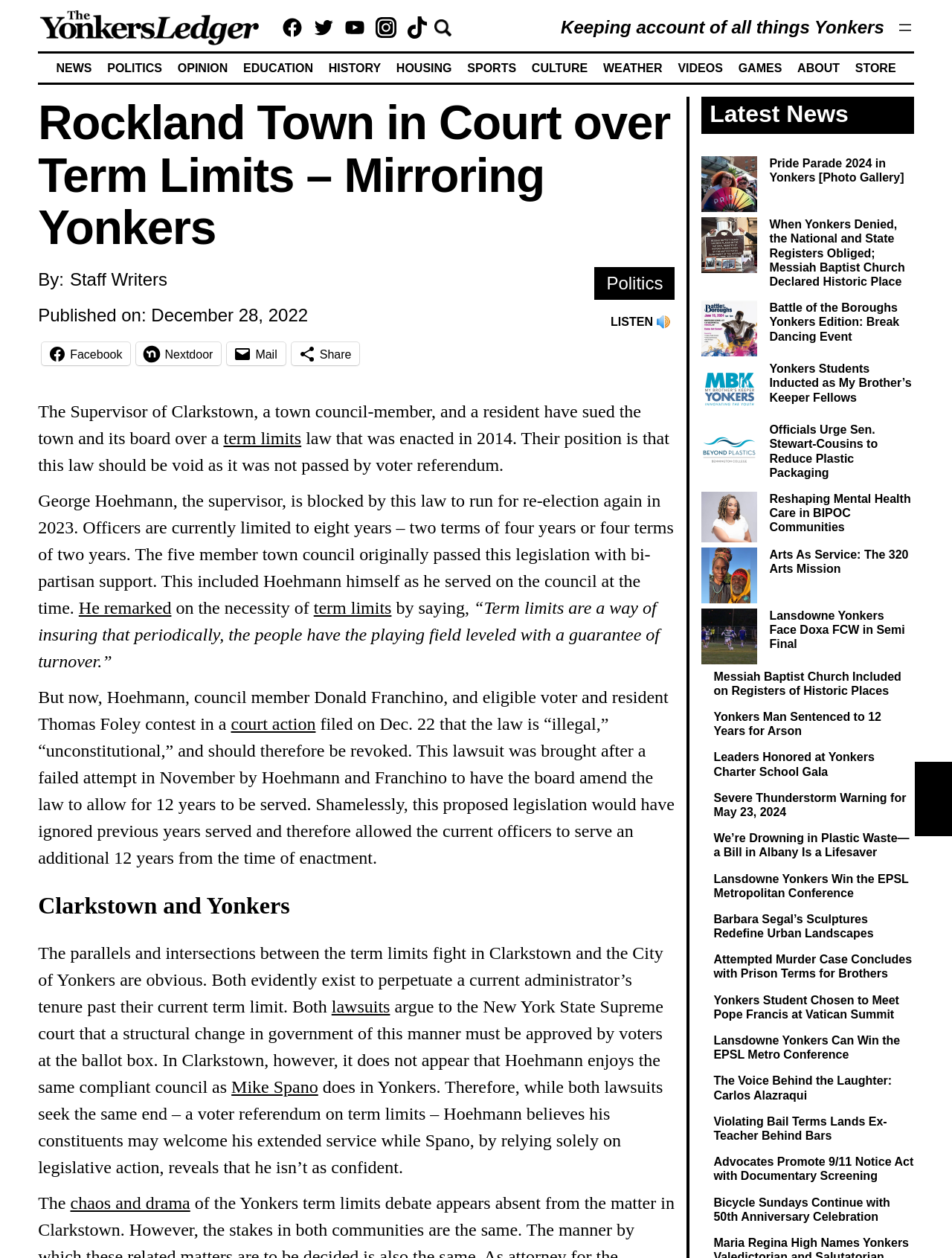Provide a one-word or brief phrase answer to the question:
What is the name of the supervisor of Clarkstown?

George Hoehmann